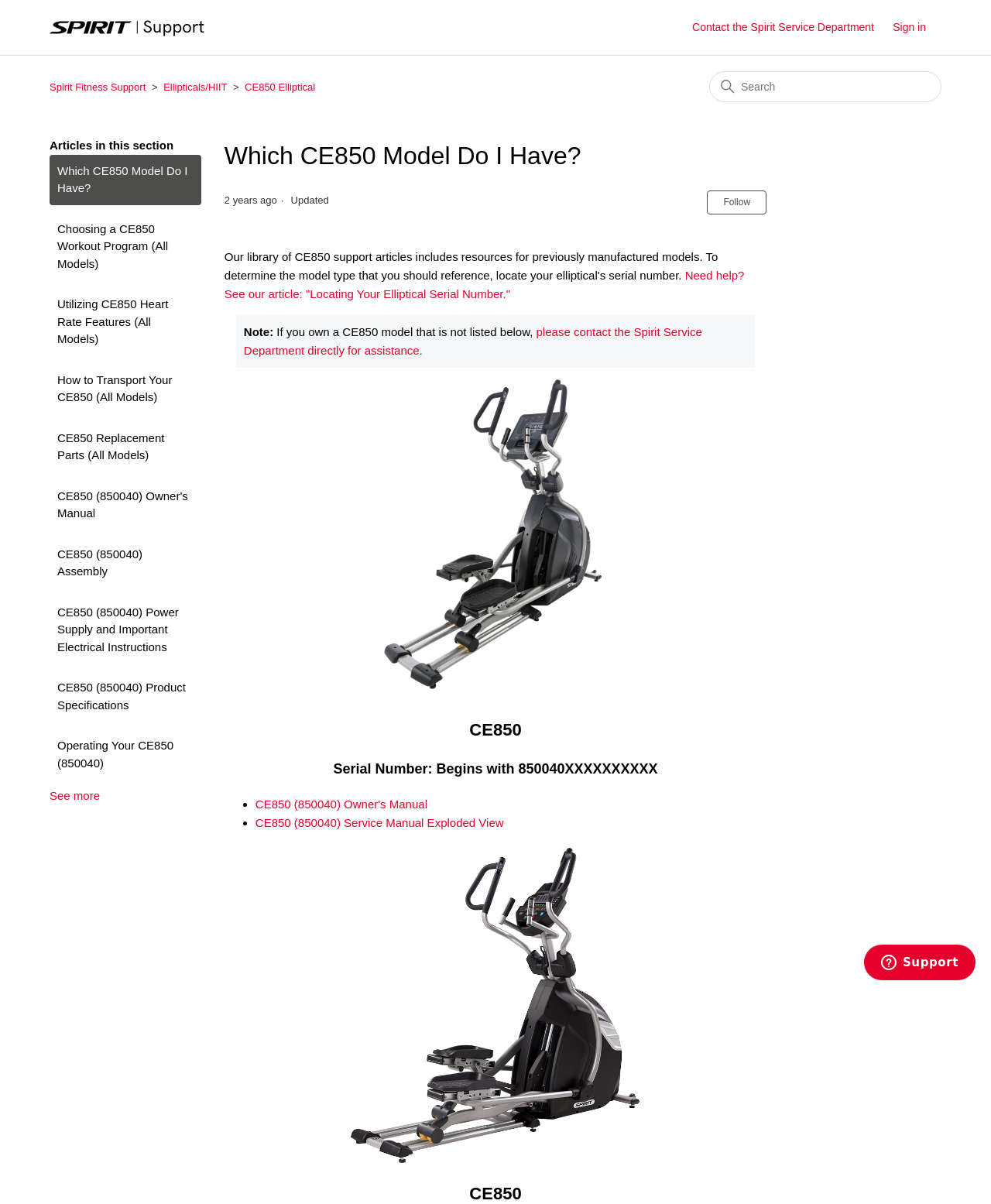Please give a short response to the question using one word or a phrase:
What is the purpose of the Spirit Fitness Support page?

CE850 support articles